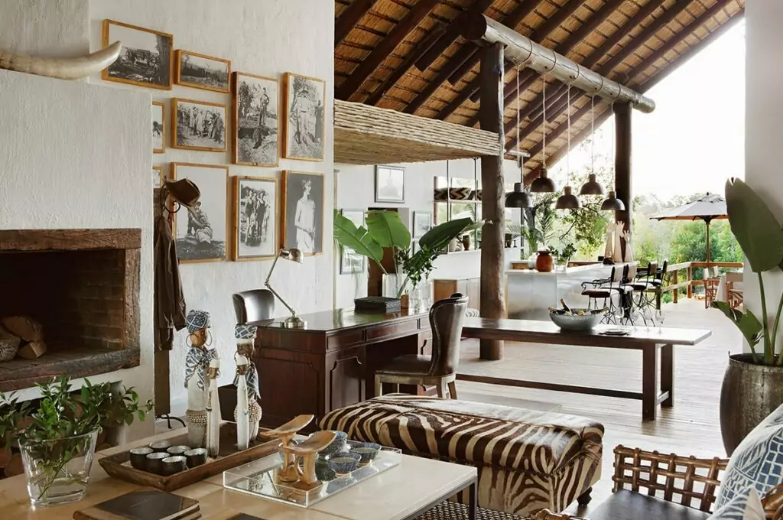Answer the question below in one word or phrase:
What pattern is on the bench?

zebra-striped